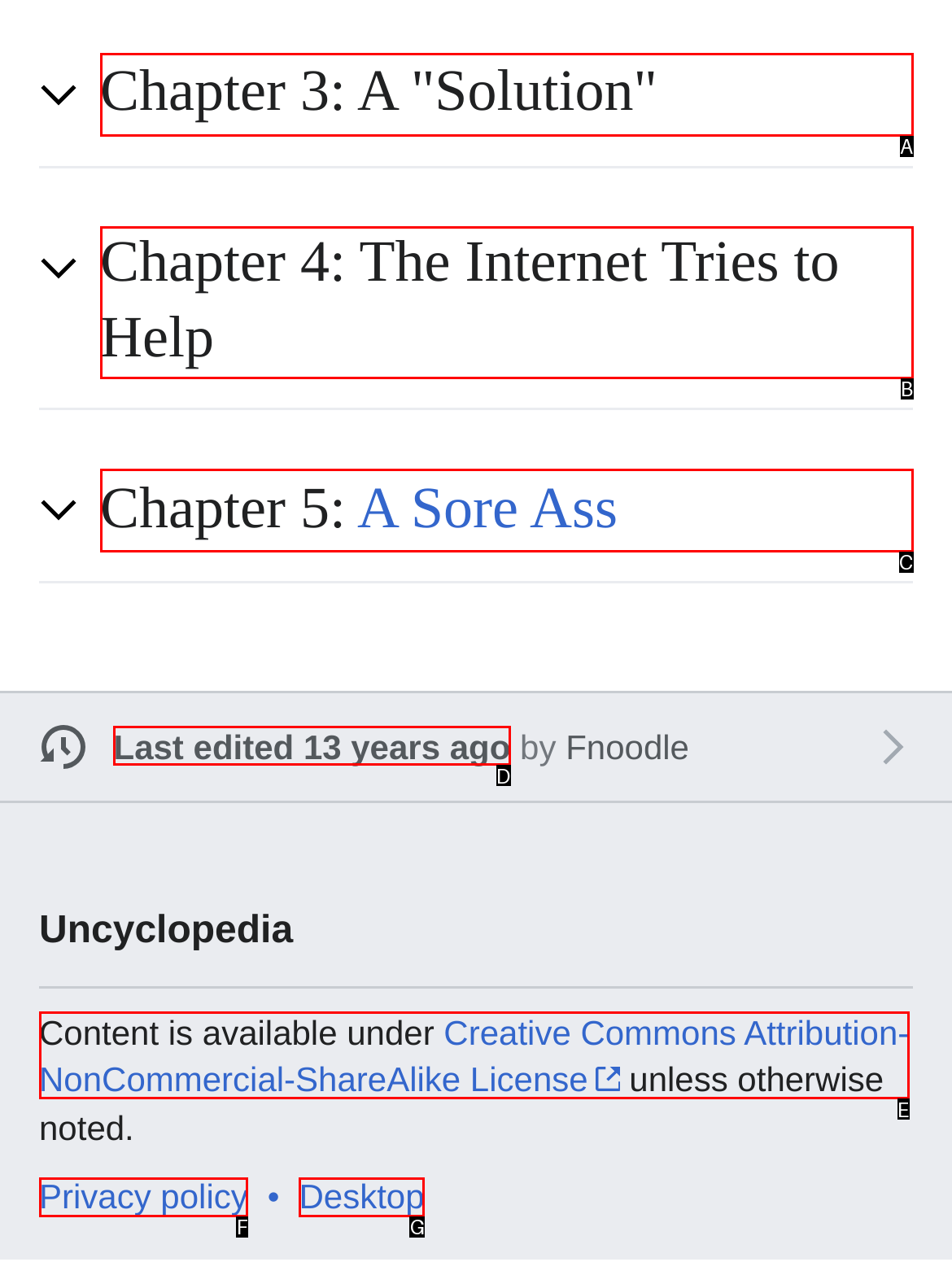Choose the letter that best represents the description: Privacy policy. Answer with the letter of the selected choice directly.

F